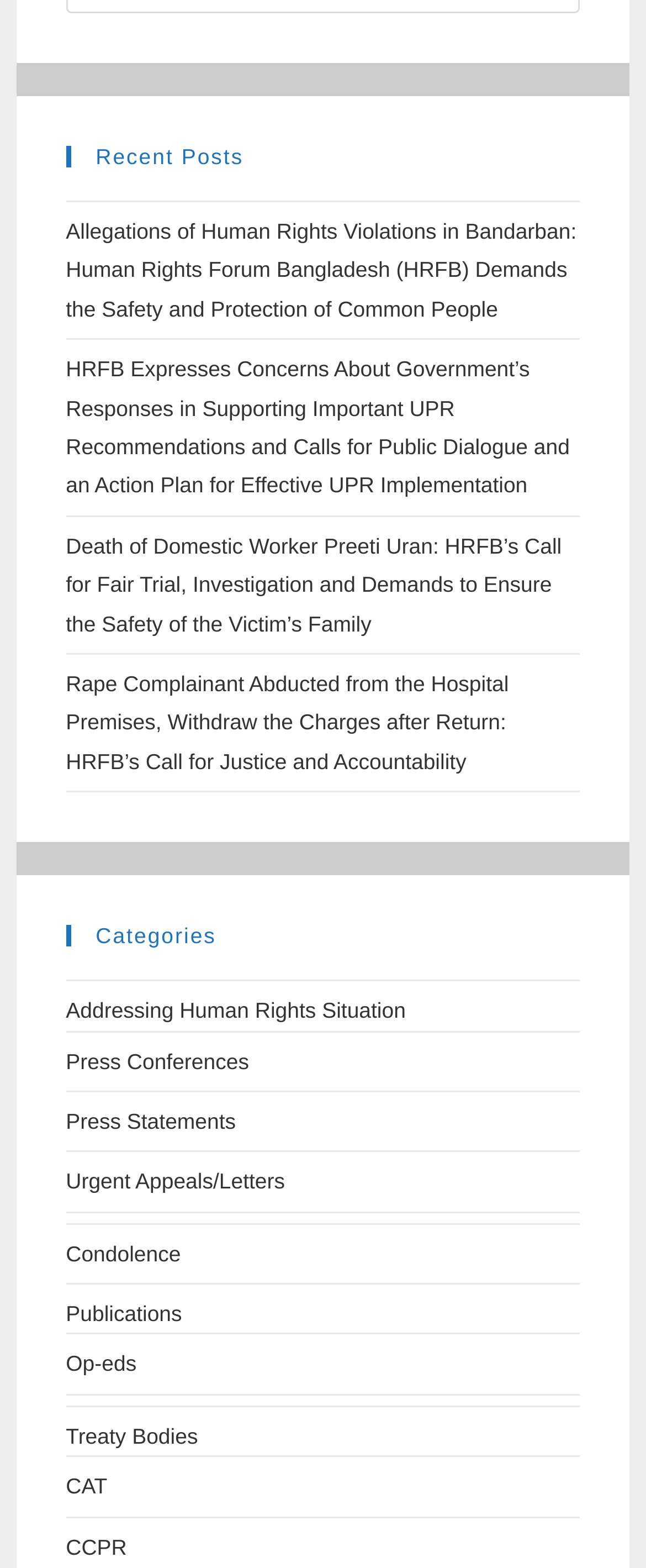Please find the bounding box coordinates of the element that must be clicked to perform the given instruction: "read publications". The coordinates should be four float numbers from 0 to 1, i.e., [left, top, right, bottom].

[0.102, 0.83, 0.282, 0.846]